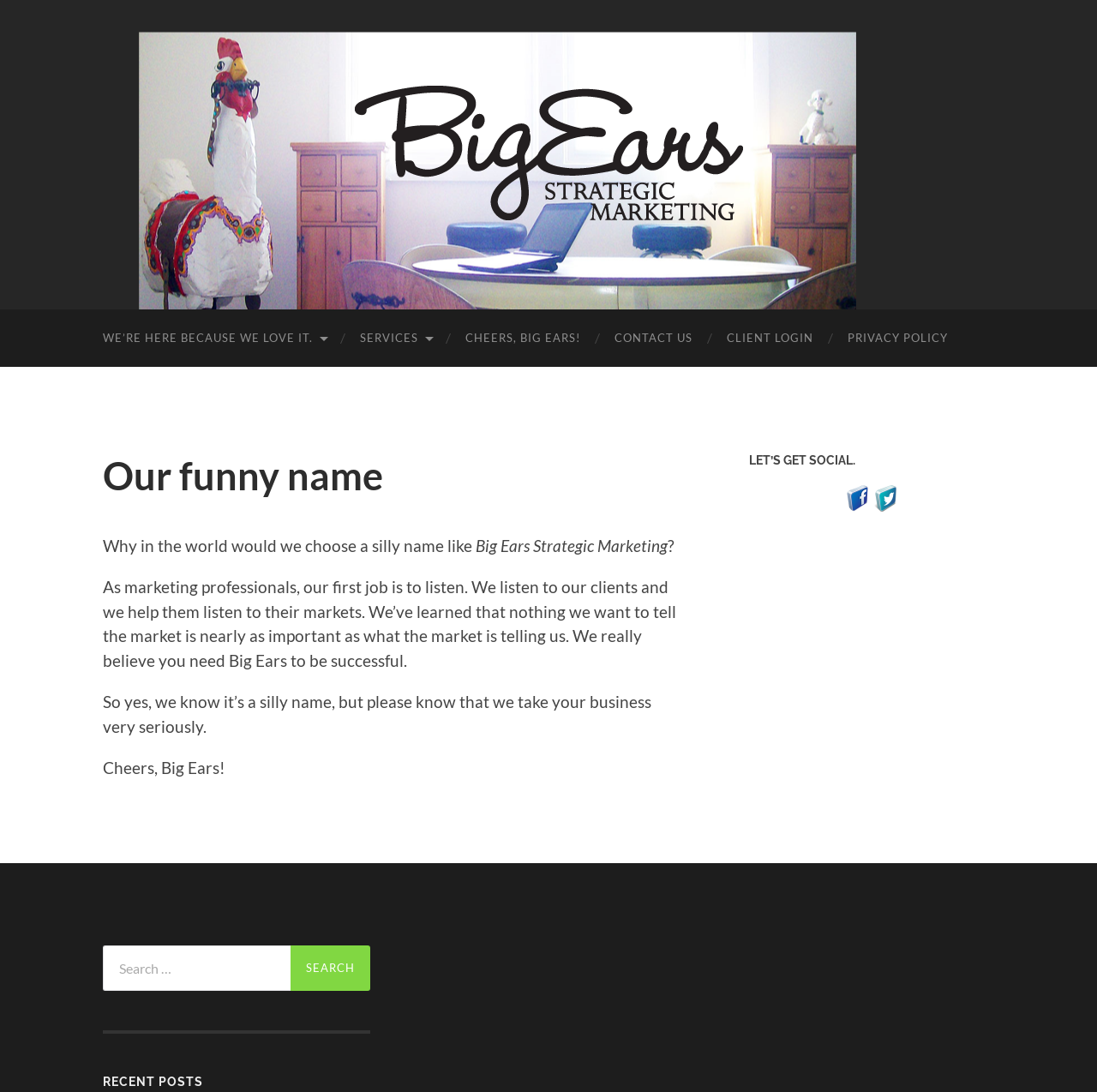How can you contact the company?
Examine the webpage screenshot and provide an in-depth answer to the question.

The contact information of the company can be found through the 'CONTACT US' link at the top of the page, which is likely to lead to a contact form or email address.